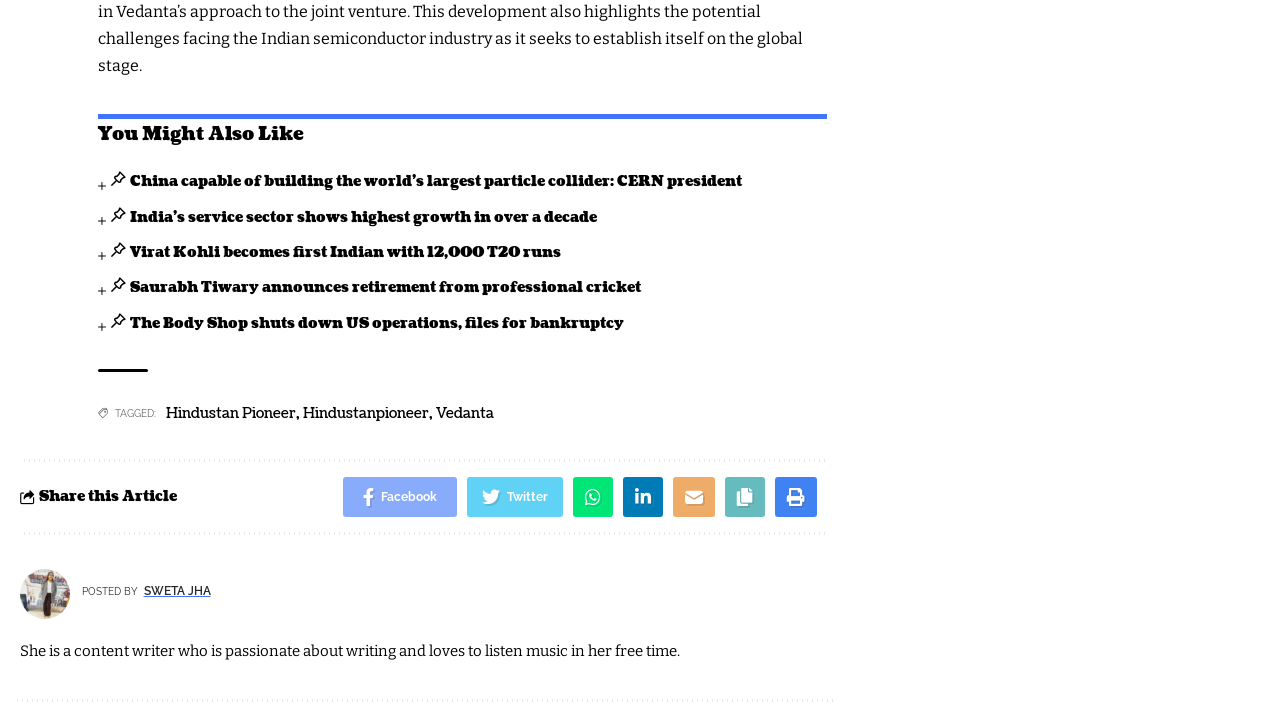Locate the bounding box coordinates of the item that should be clicked to fulfill the instruction: "Read about India’s service sector growth".

[0.087, 0.291, 0.466, 0.318]